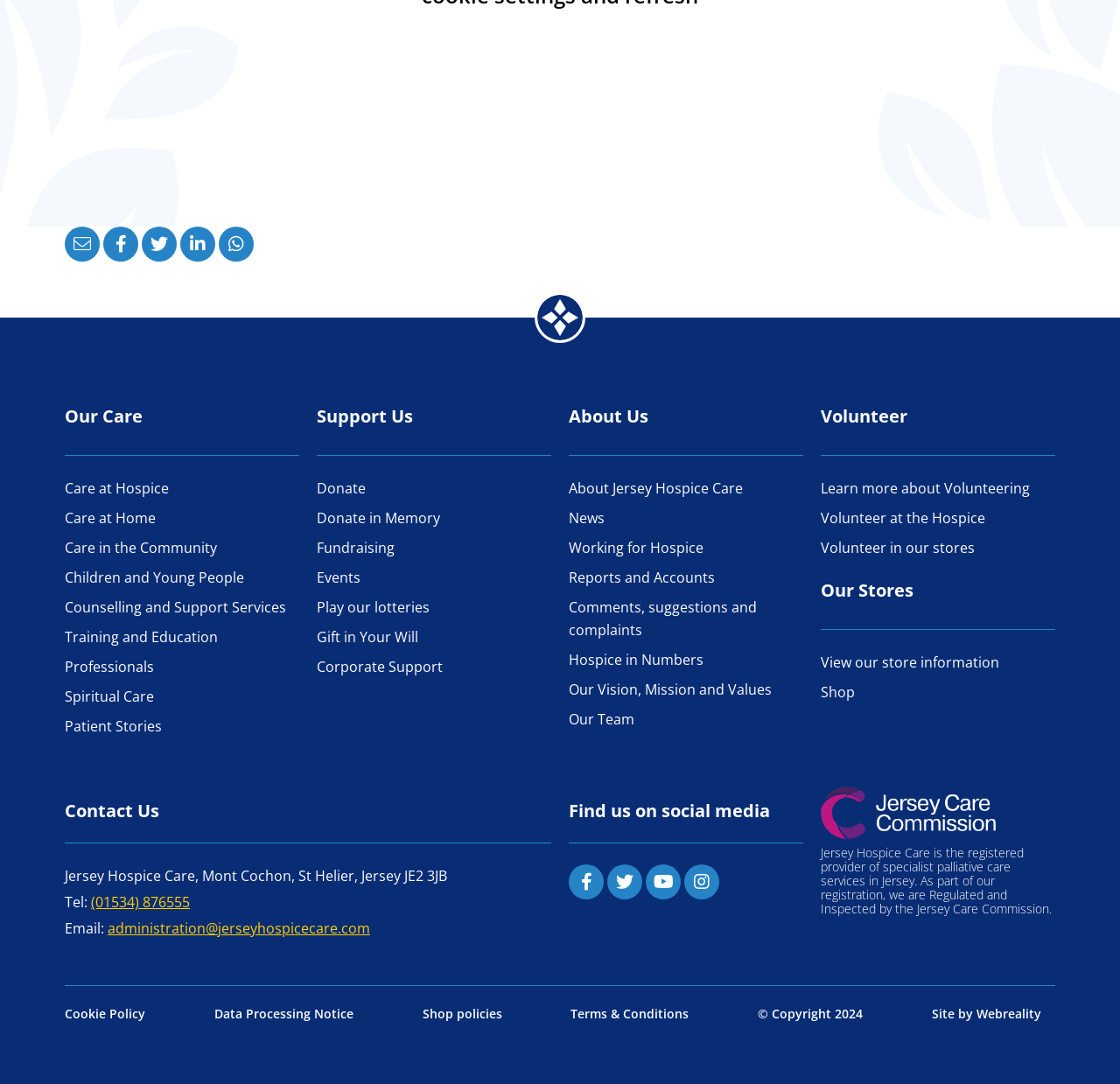Locate the bounding box coordinates of the clickable part needed for the task: "Click the 'Care at Hospice' link".

[0.058, 0.442, 0.151, 0.459]